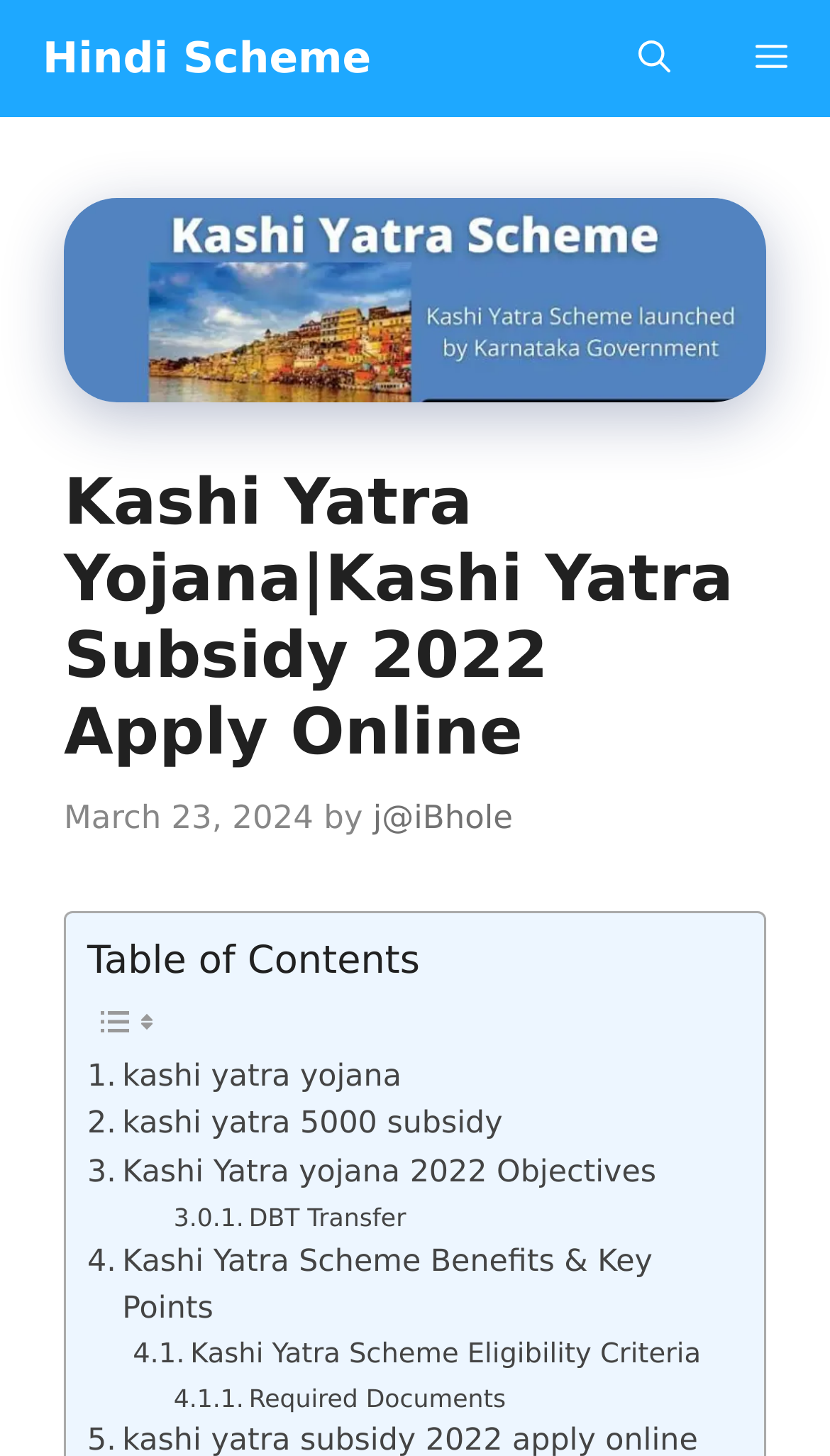Answer the following inquiry with a single word or phrase:
What is the name of the author?

j@iBhole